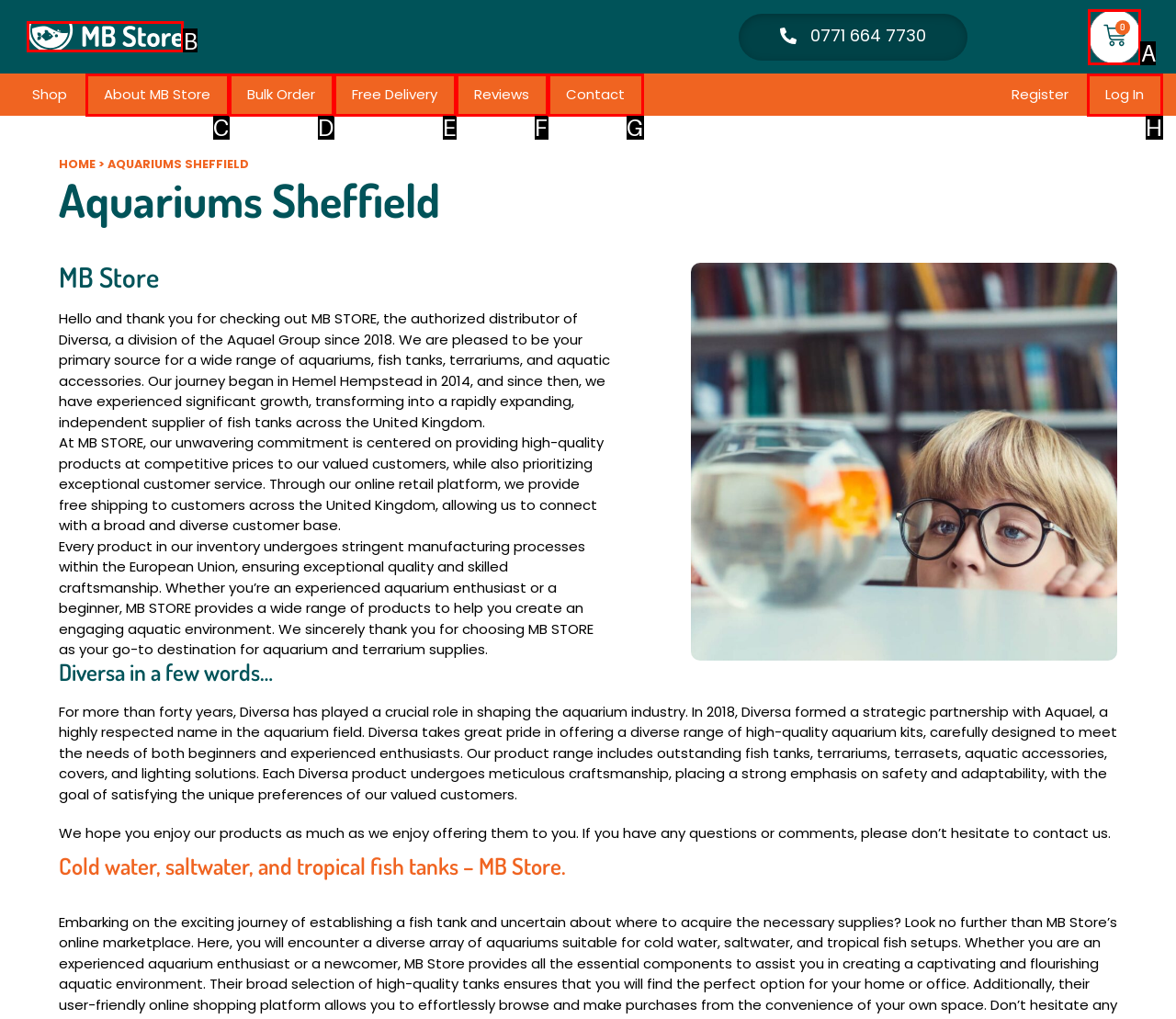Which lettered option should be clicked to perform the following task: Click the MB Store logo
Respond with the letter of the appropriate option.

B